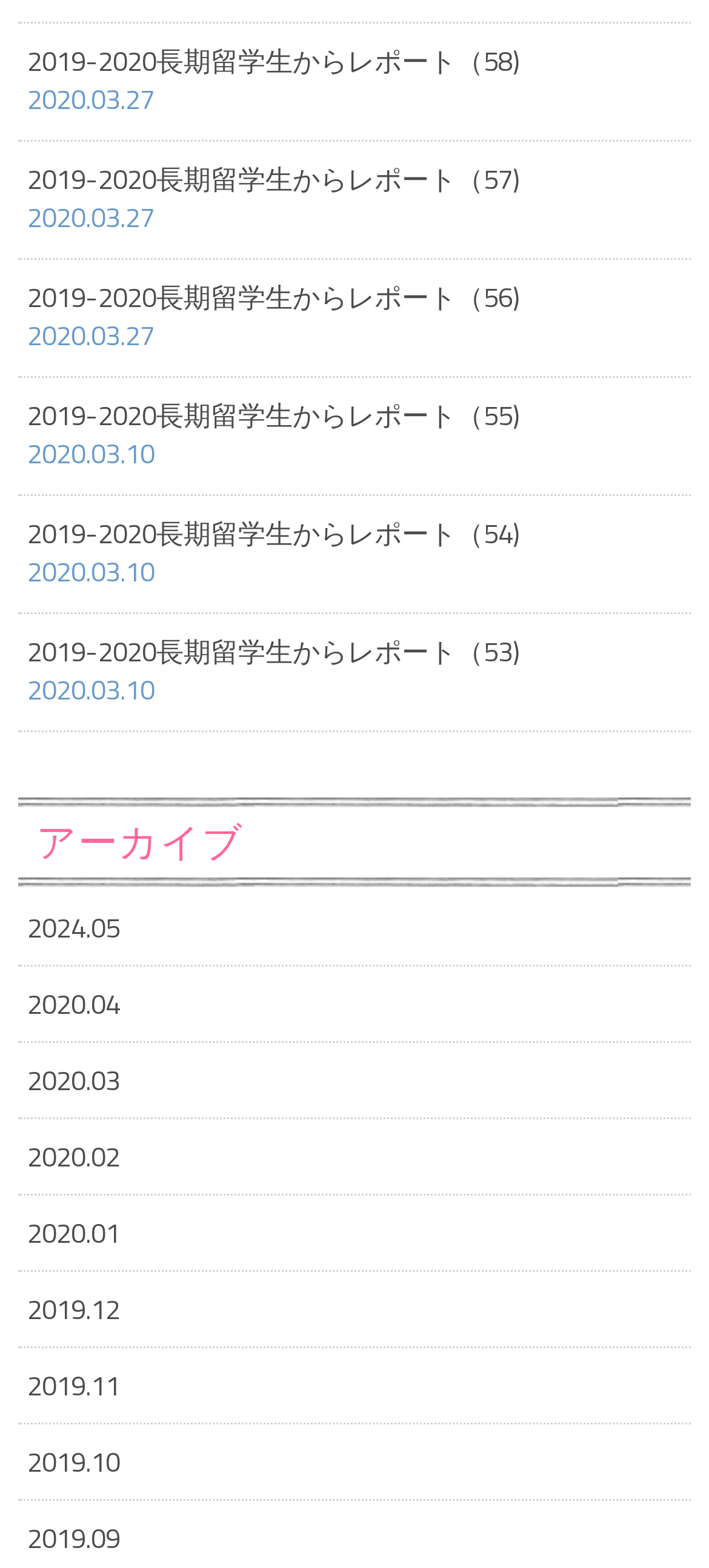What is the purpose of the webpage?
Give a detailed explanation using the information visible in the image.

The webpage lists multiple reports with dates and titles, which suggests that the purpose of the webpage is to provide access to these reports.